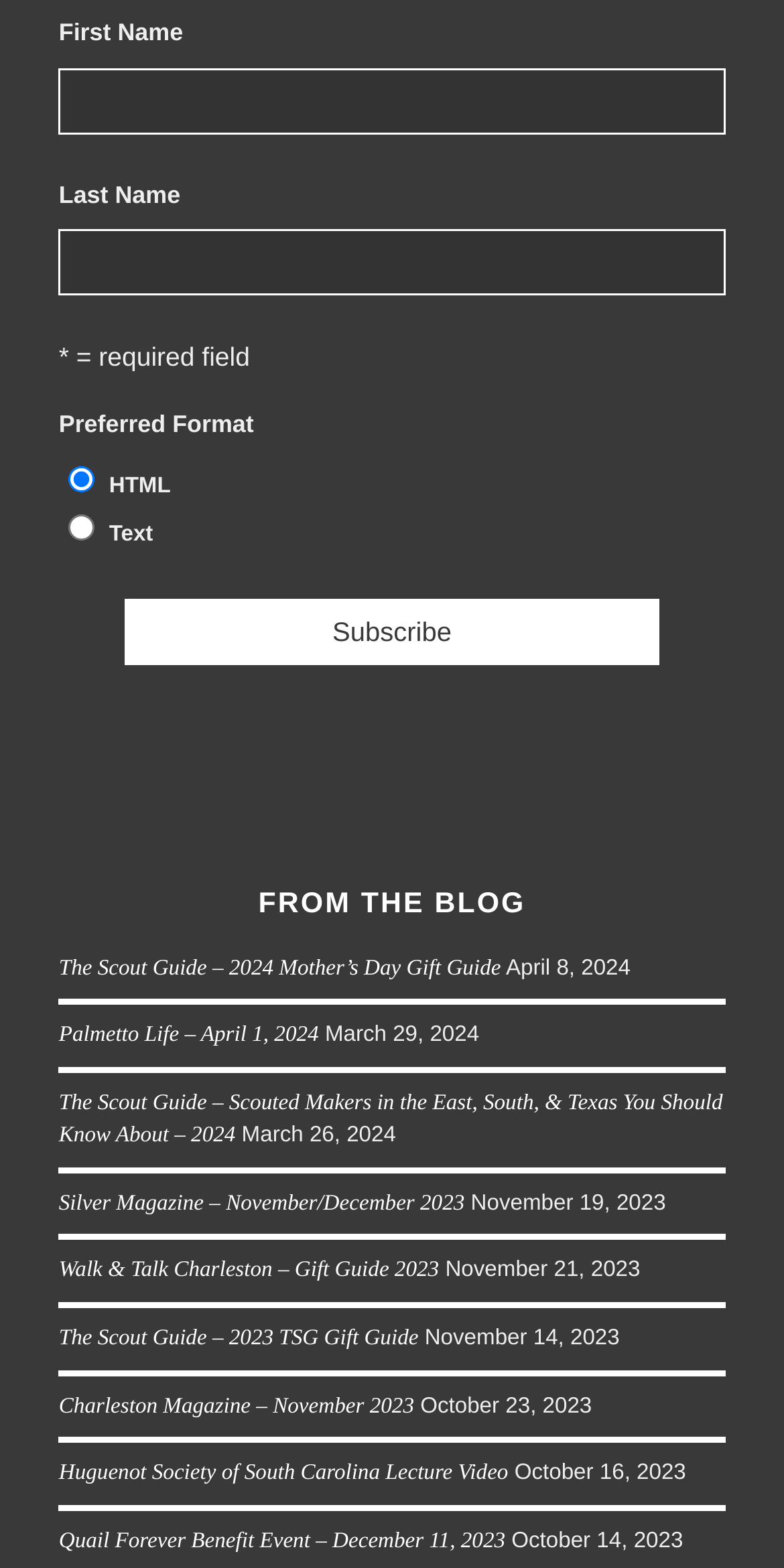From the element description: "name="mc_signup_submit" value="Subscribe"", extract the bounding box coordinates of the UI element. The coordinates should be expressed as four float numbers between 0 and 1, in the order [left, top, right, bottom].

[0.16, 0.382, 0.84, 0.424]